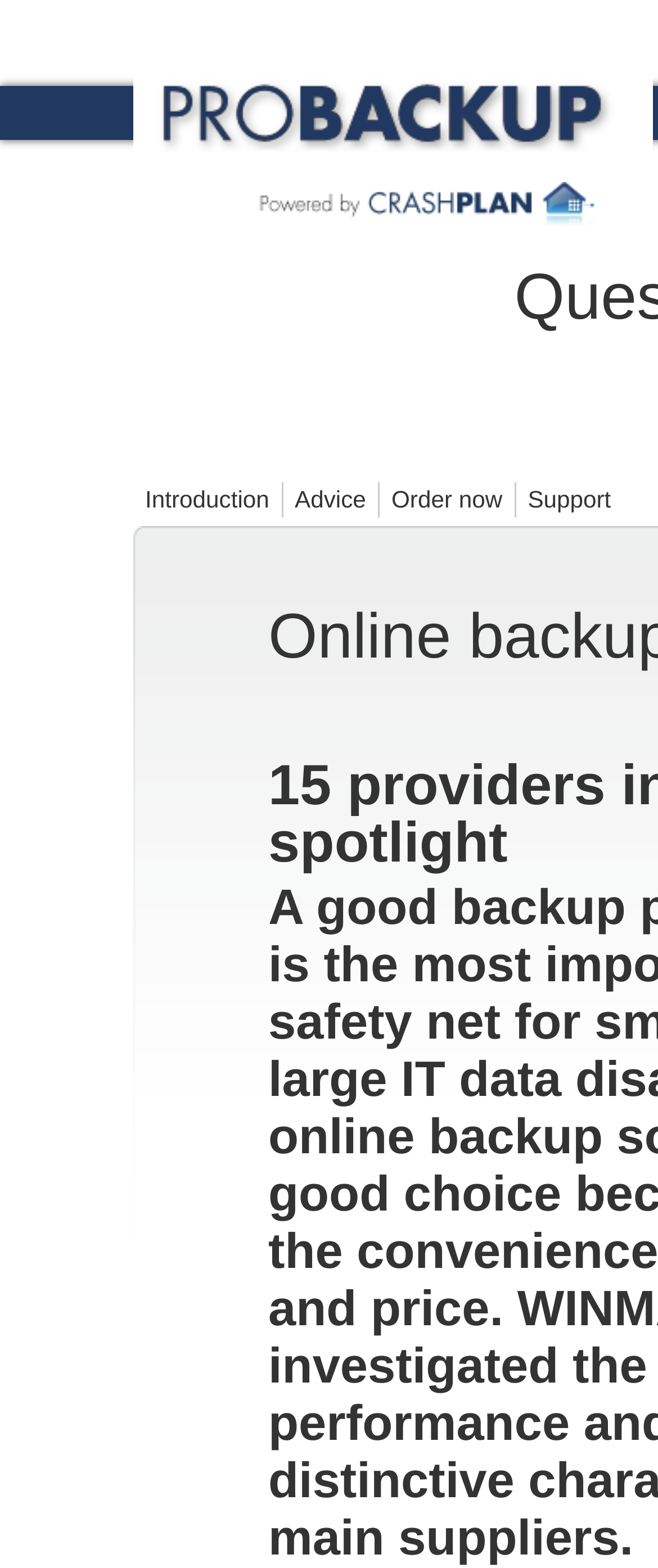Respond with a single word or phrase to the following question:
What is the last link in the middle section?

Support